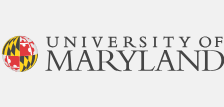Based on the image, please respond to the question with as much detail as possible:
What is the shape incorporated into the logo?

The logo features a stylized globe that incorporates the colors and emblematic design of the state's flag, which means the shape incorporated into the logo is a globe.